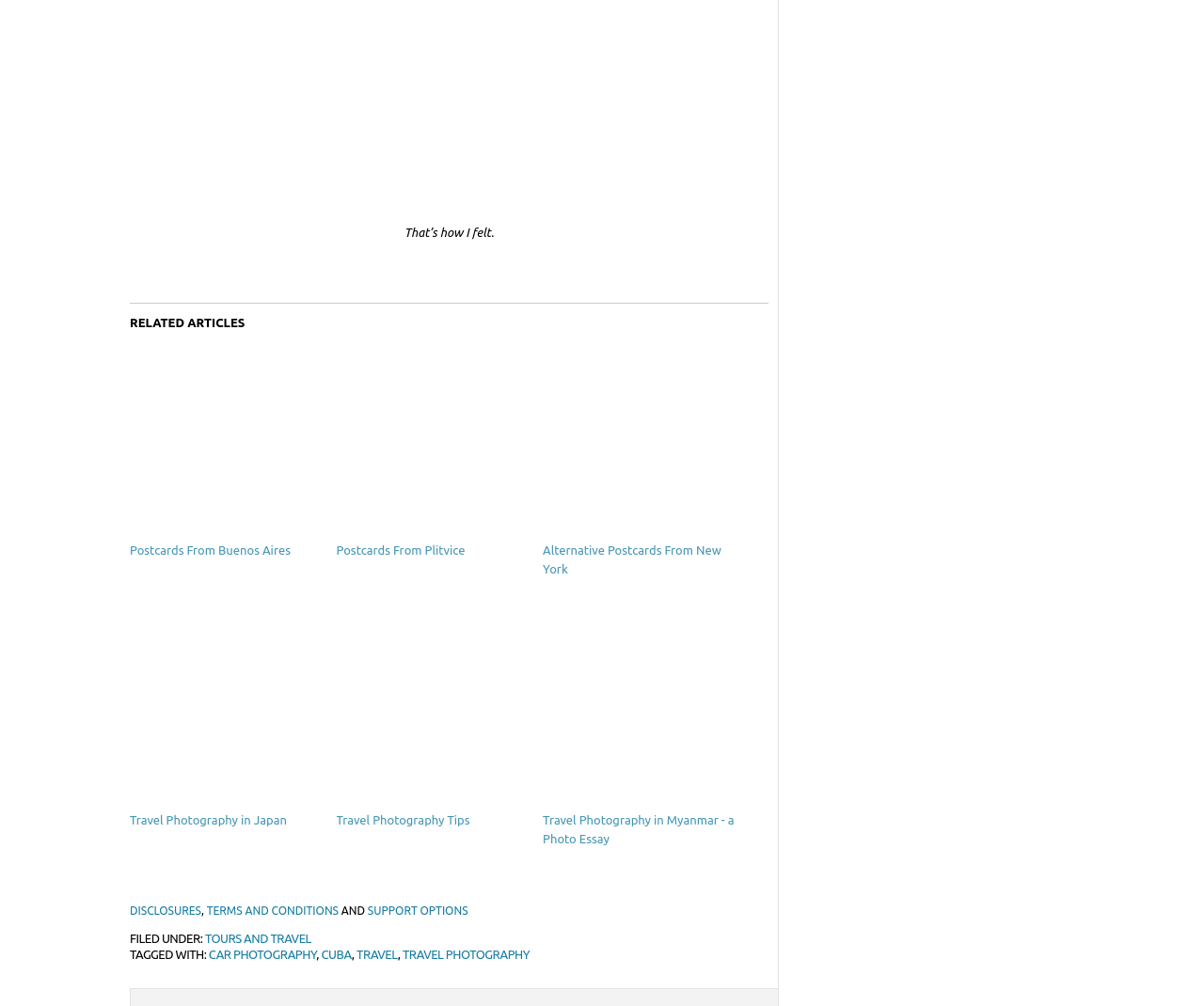Determine the bounding box coordinates of the element's region needed to click to follow the instruction: "view related articles". Provide these coordinates as four float numbers between 0 and 1, formatted as [left, top, right, bottom].

[0.108, 0.301, 0.638, 0.328]